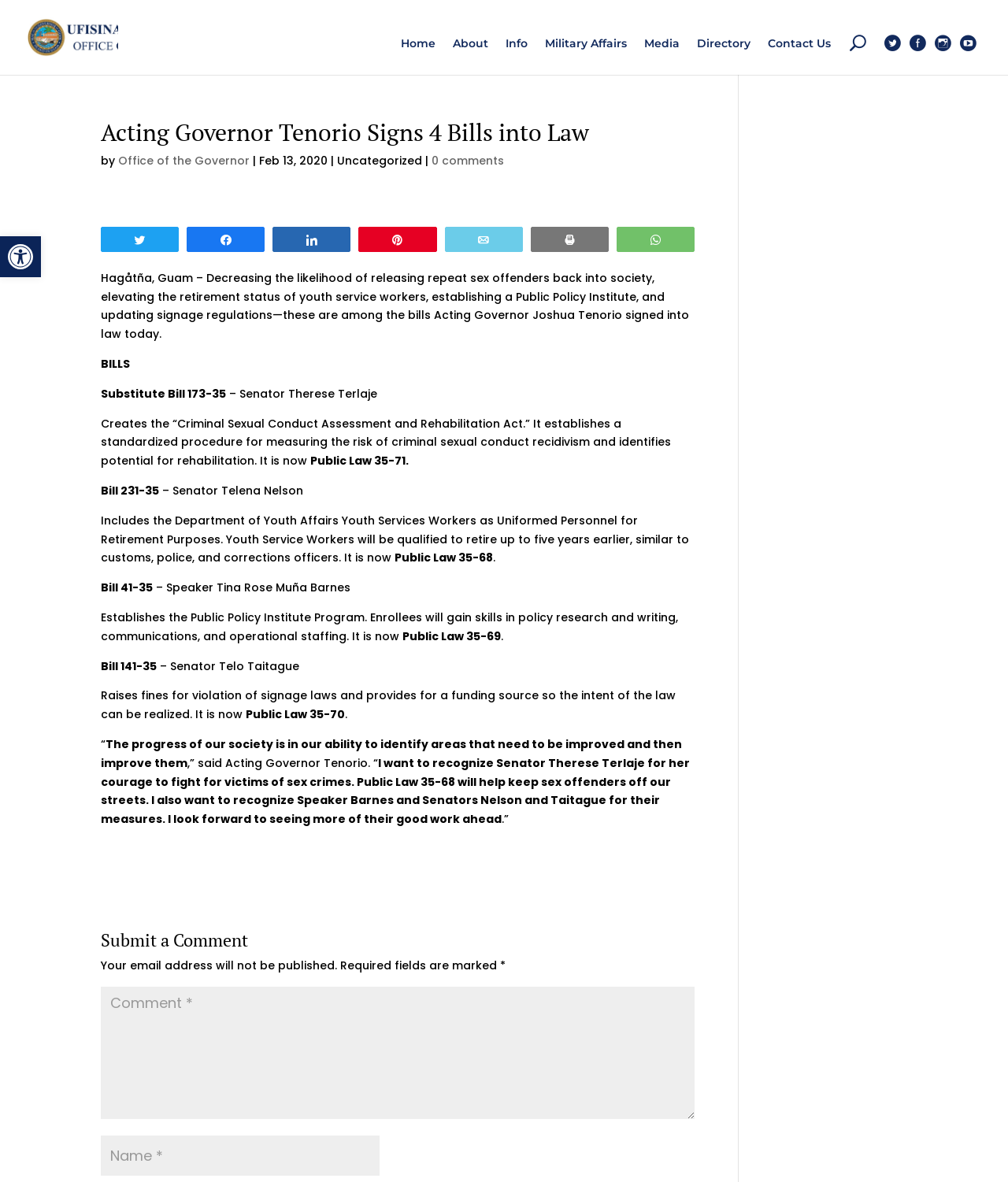Specify the bounding box coordinates for the region that must be clicked to perform the given instruction: "Provide Feedback and complaints".

None